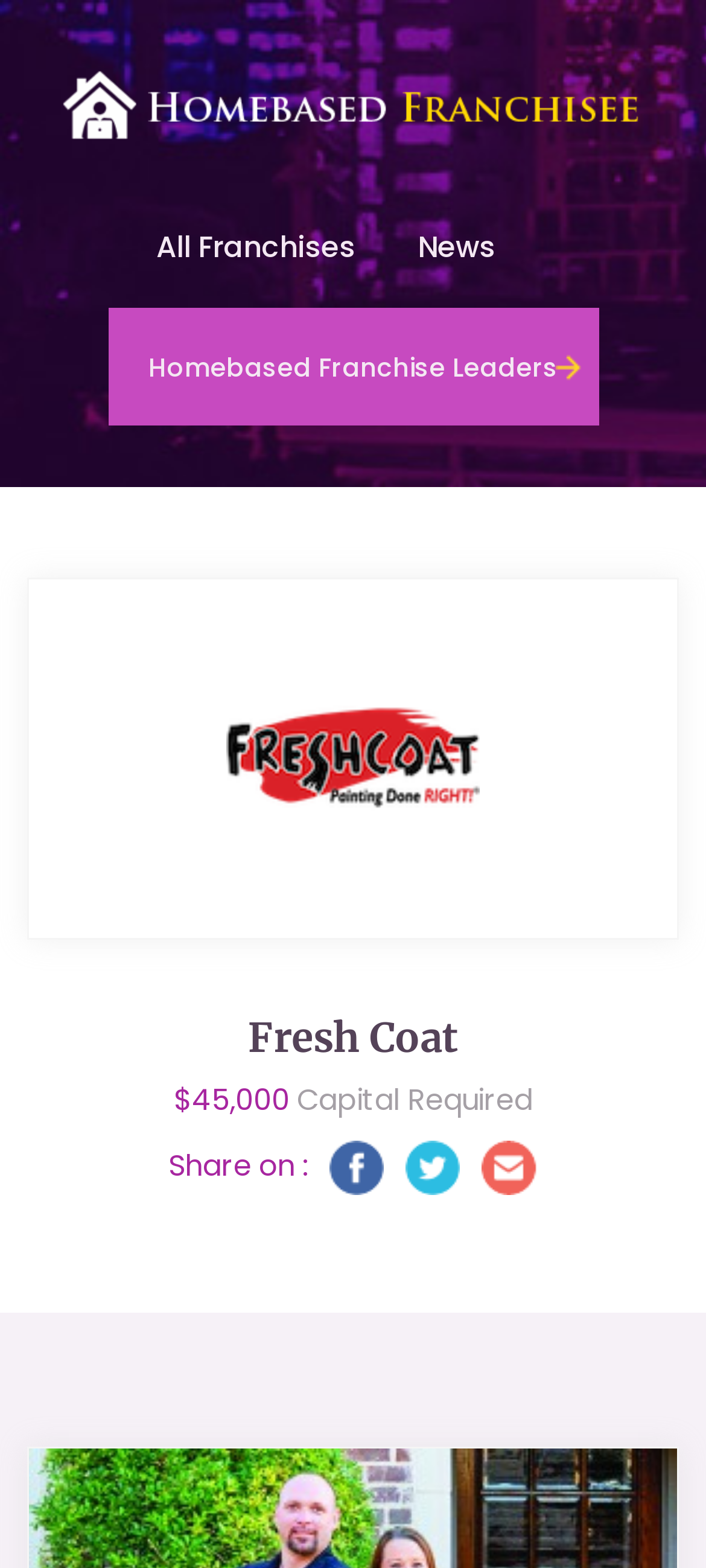Provide a one-word or one-phrase answer to the question:
What social media platforms can you share on?

Fb, Tw, Email